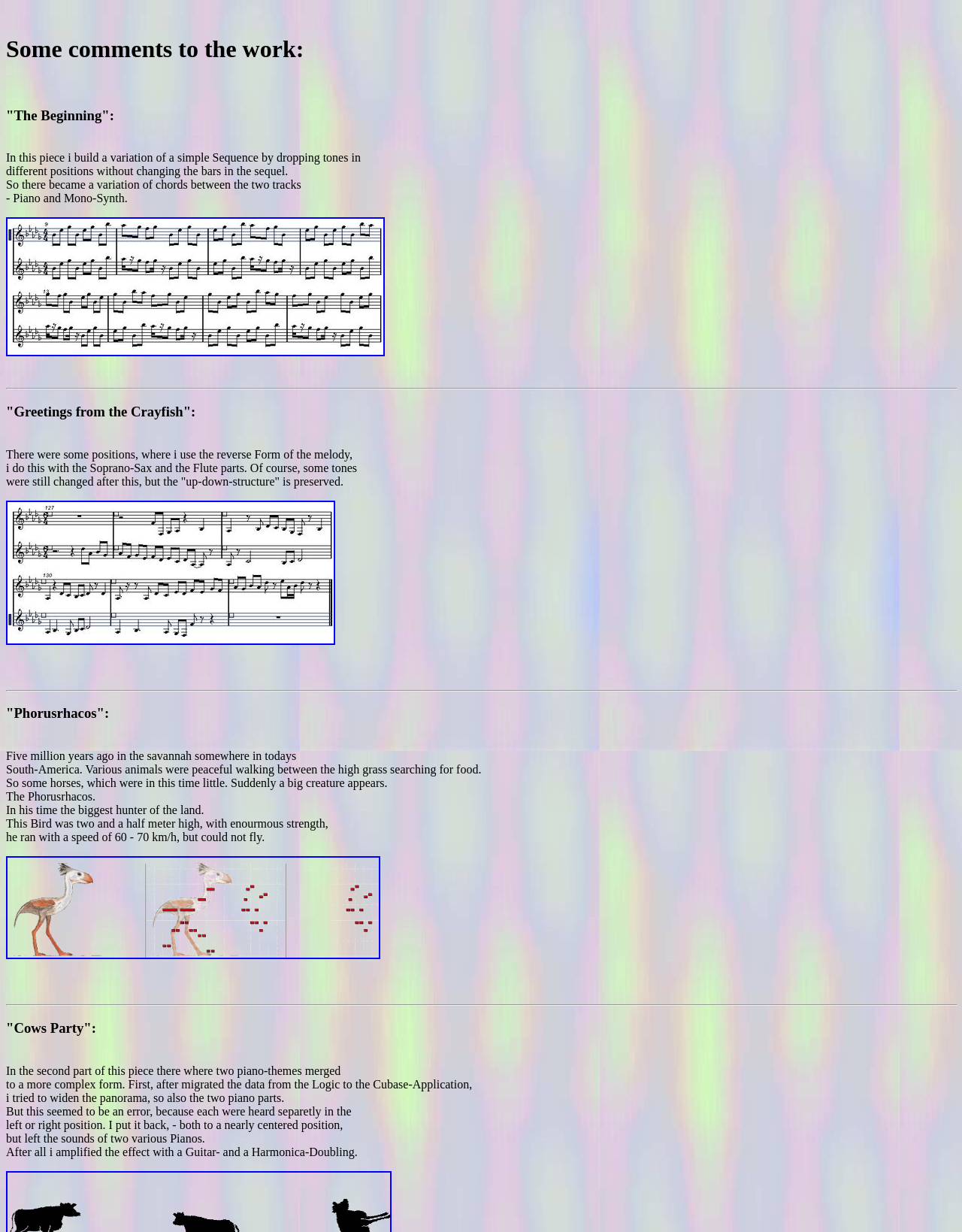Extract the primary headline from the webpage and present its text.

Some comments to the work: